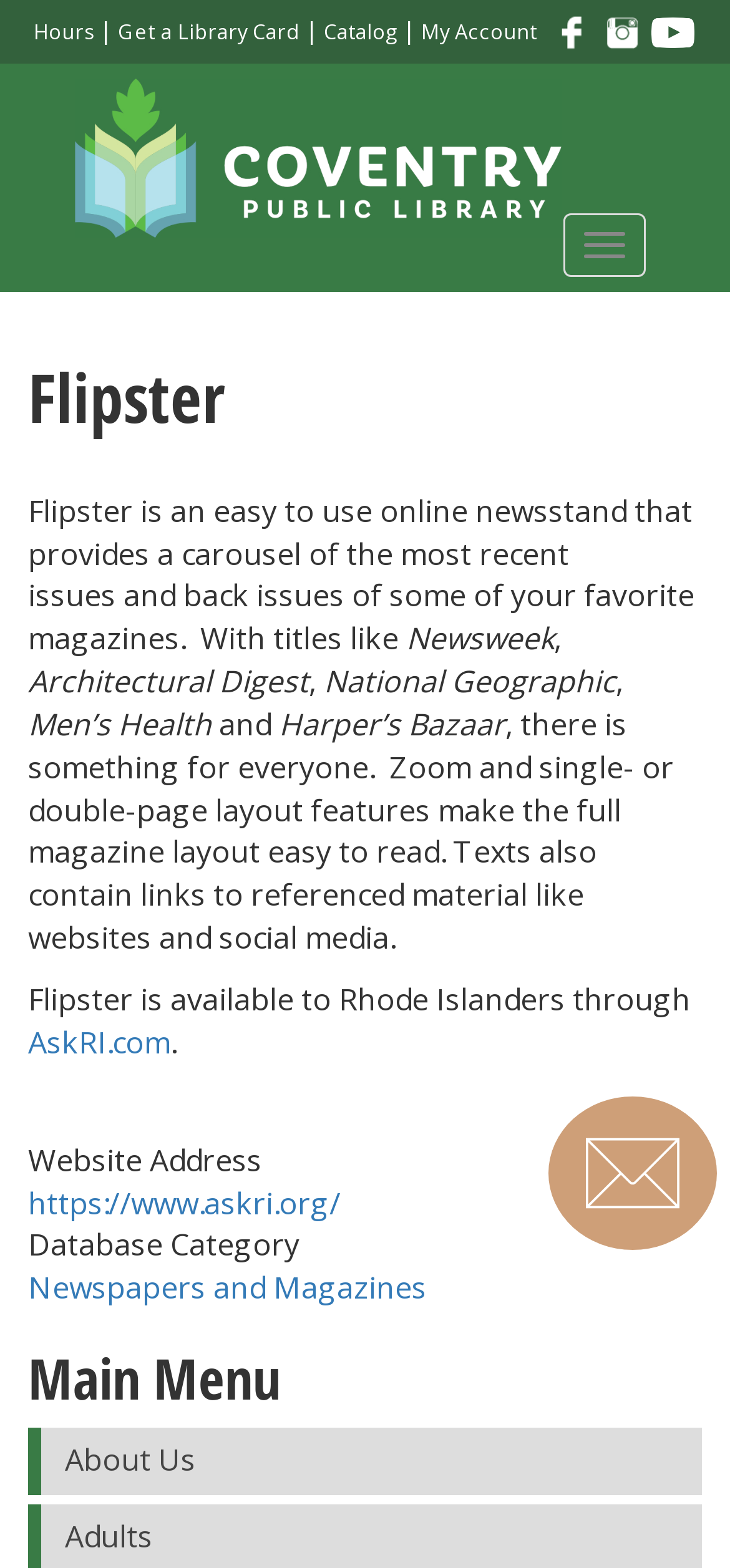Can you show the bounding box coordinates of the region to click on to complete the task described in the instruction: "Go to topic"?

None